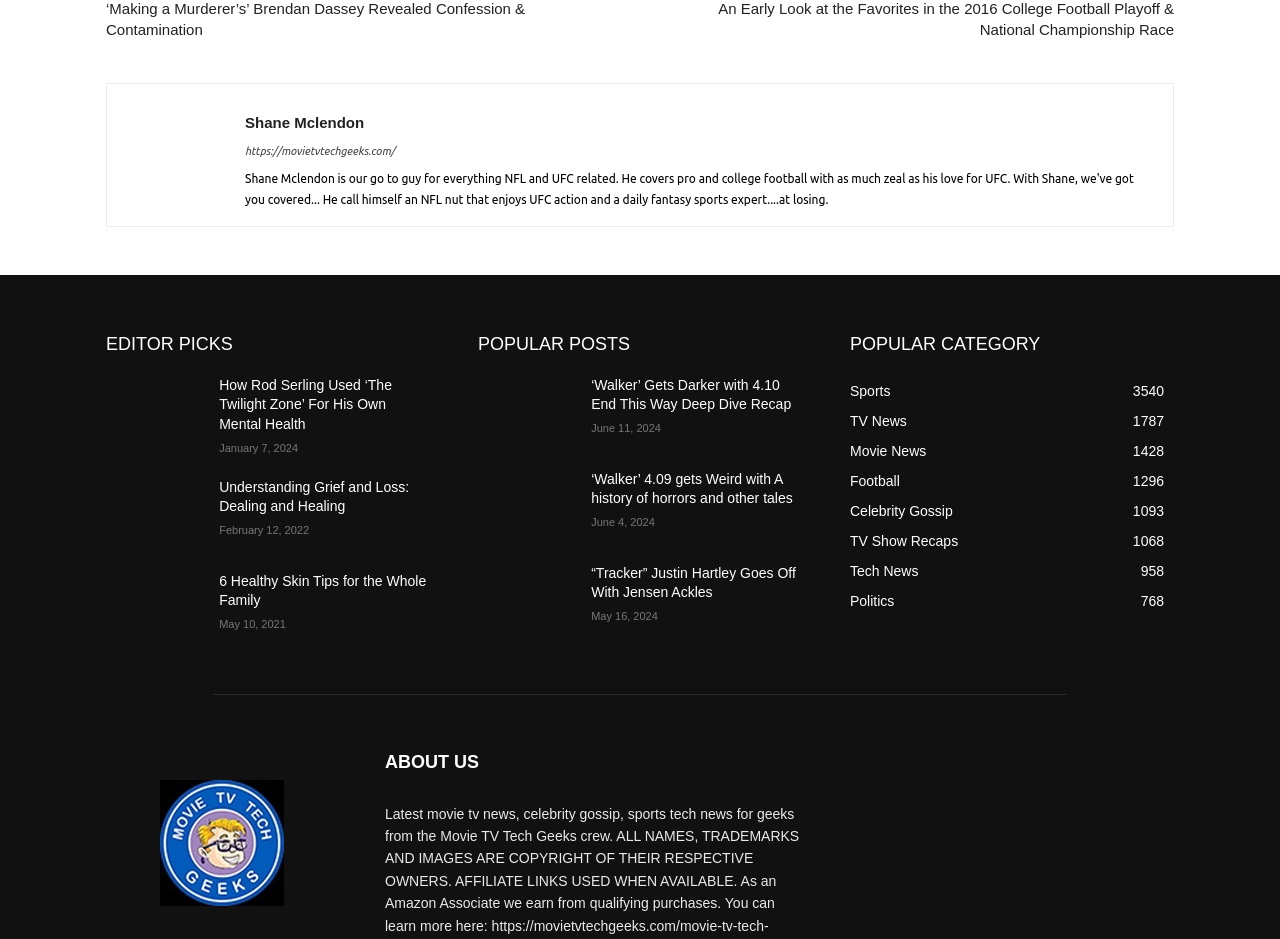Please determine the bounding box coordinates of the element to click on in order to accomplish the following task: "Click on the 'EDITOR PICKS' heading". Ensure the coordinates are four float numbers ranging from 0 to 1, i.e., [left, top, right, bottom].

[0.083, 0.35, 0.336, 0.383]